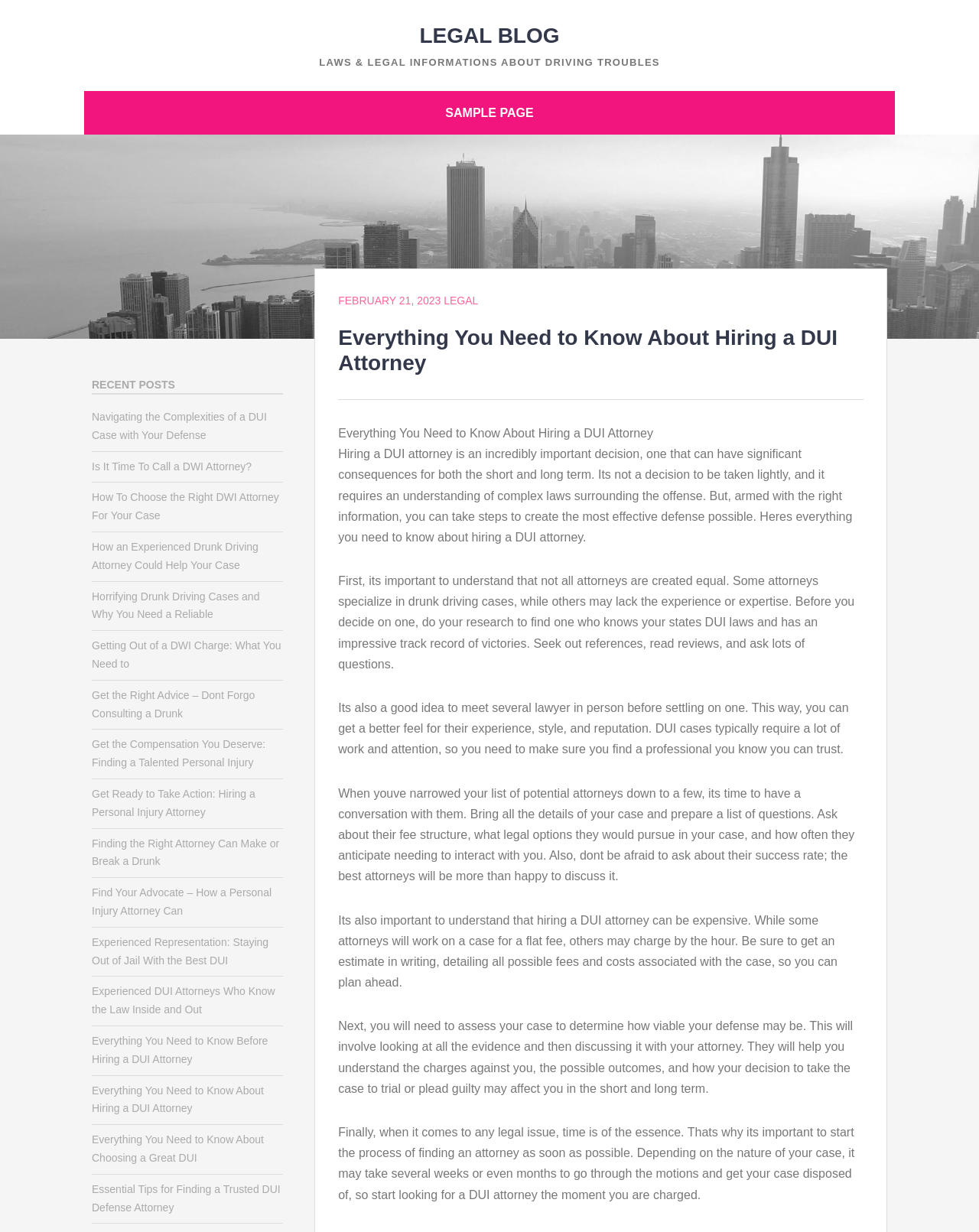Find the bounding box coordinates of the element you need to click on to perform this action: 'Click on the 'LEGAL BLOG' link'. The coordinates should be represented by four float values between 0 and 1, in the format [left, top, right, bottom].

[0.428, 0.019, 0.571, 0.038]